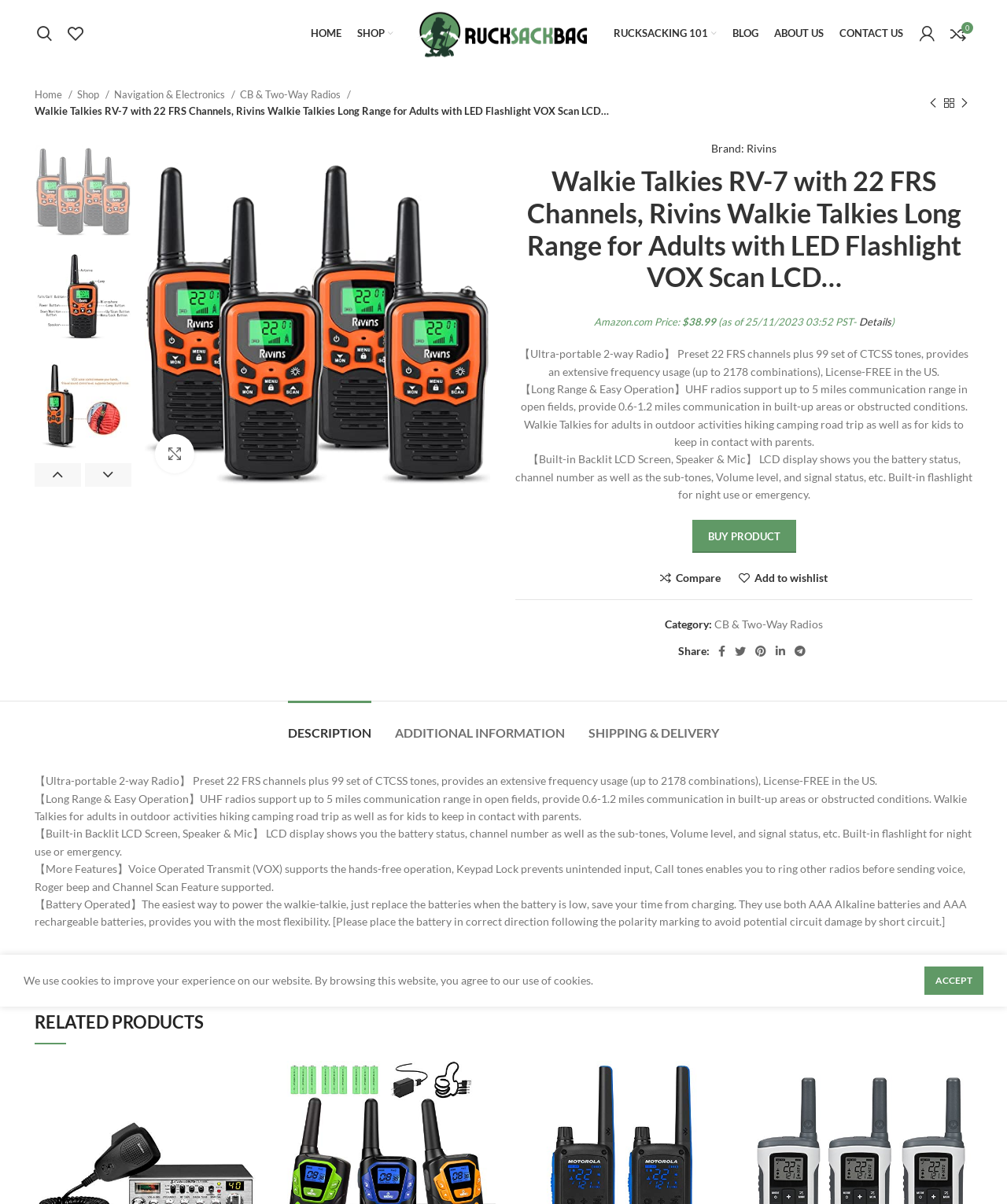Provide the bounding box coordinates of the HTML element this sentence describes: "aria-label="Search"". The bounding box coordinates consist of four float numbers between 0 and 1, i.e., [left, top, right, bottom].

[0.029, 0.015, 0.059, 0.041]